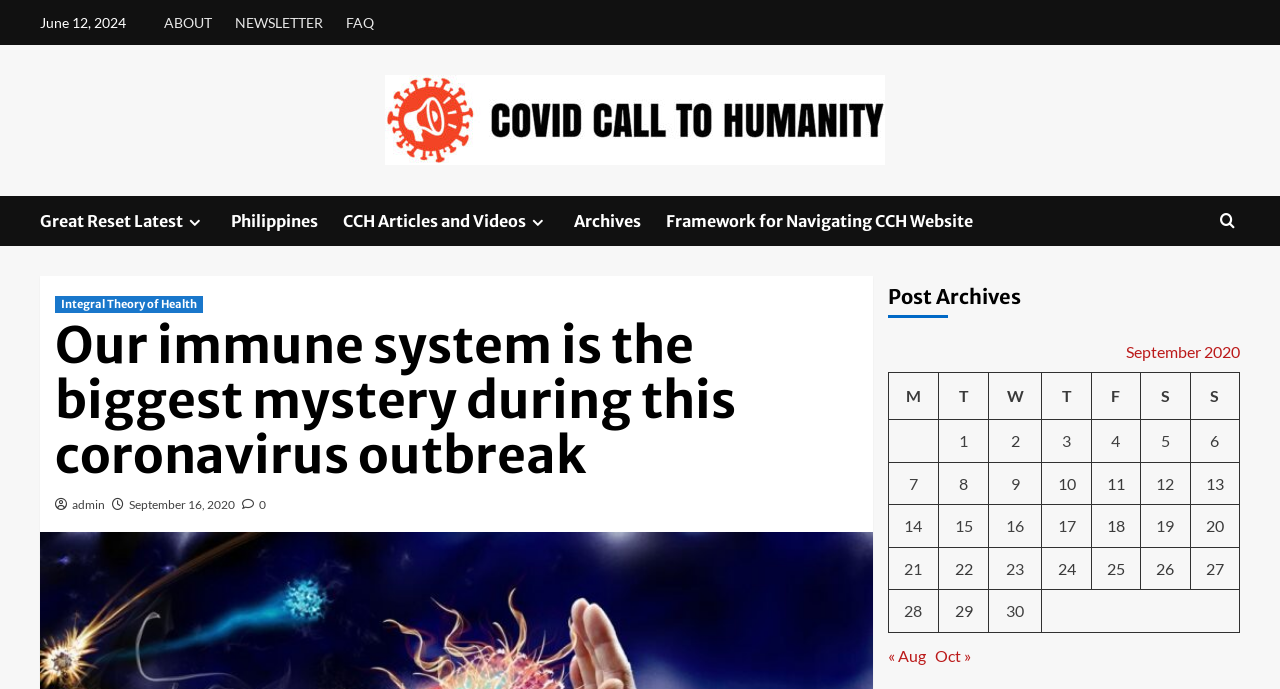Please determine the bounding box coordinates of the clickable area required to carry out the following instruction: "View Covid Call To Humanity". The coordinates must be four float numbers between 0 and 1, represented as [left, top, right, bottom].

[0.301, 0.109, 0.691, 0.239]